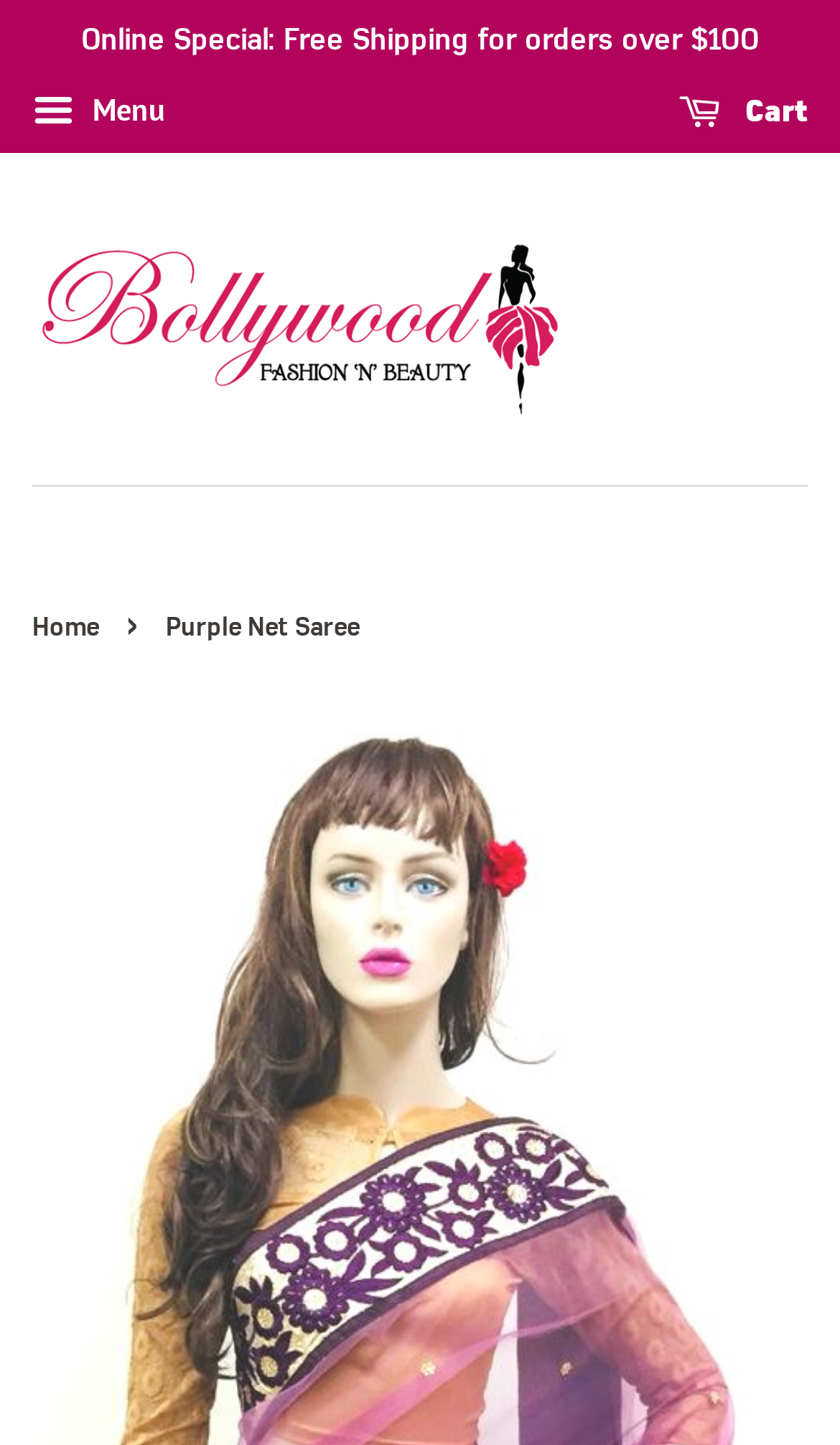Answer the question with a brief word or phrase:
What is the minimum order amount for free shipping?

100